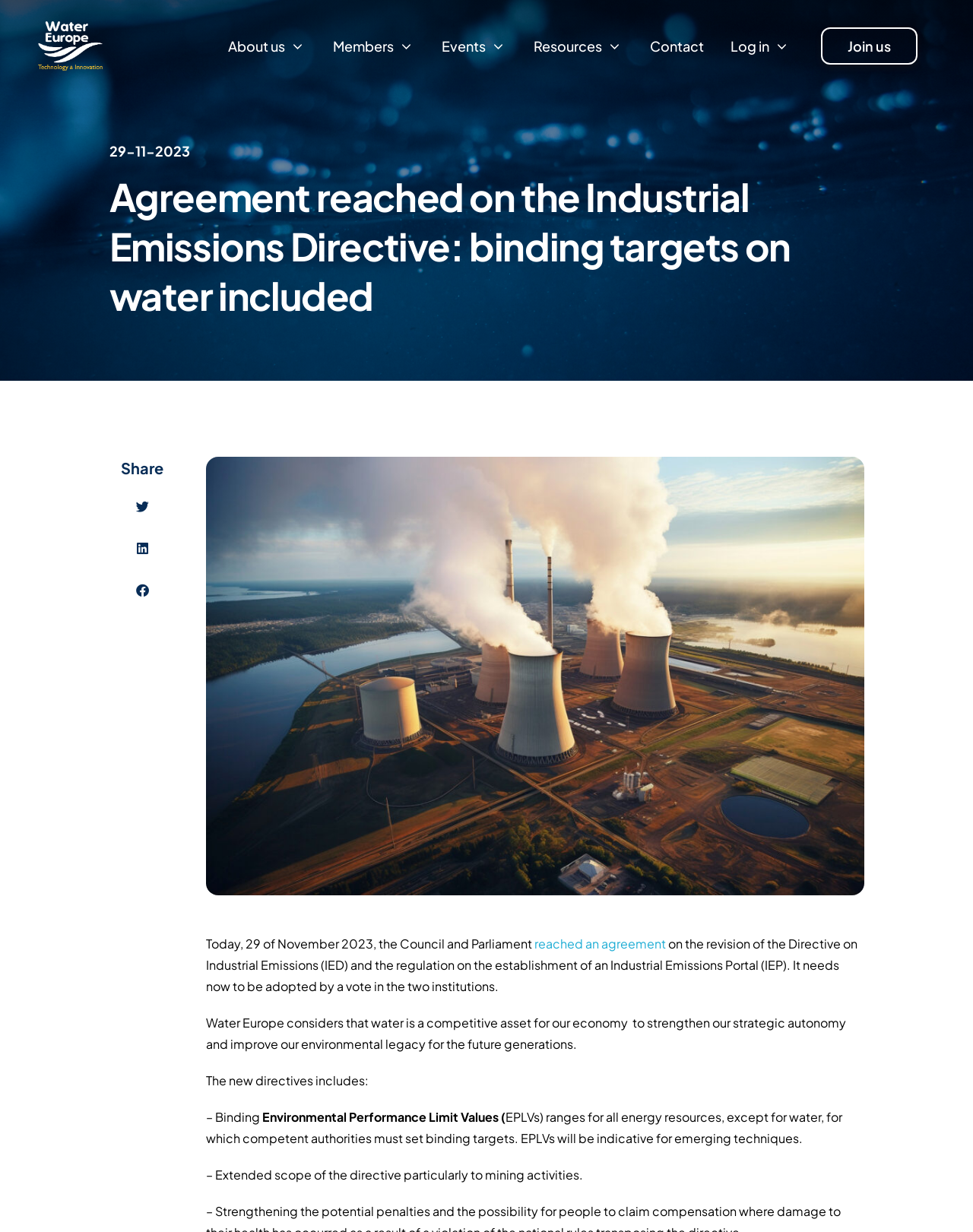Please provide a detailed answer to the question below based on the screenshot: 
What is the purpose of the Industrial Emissions Portal?

Although the webpage mentions the revision of the Directive on Industrial Emissions (IED) and the regulation on the establishment of an Industrial Emissions Portal (IEP), it does not explicitly state the purpose of the Industrial Emissions Portal.